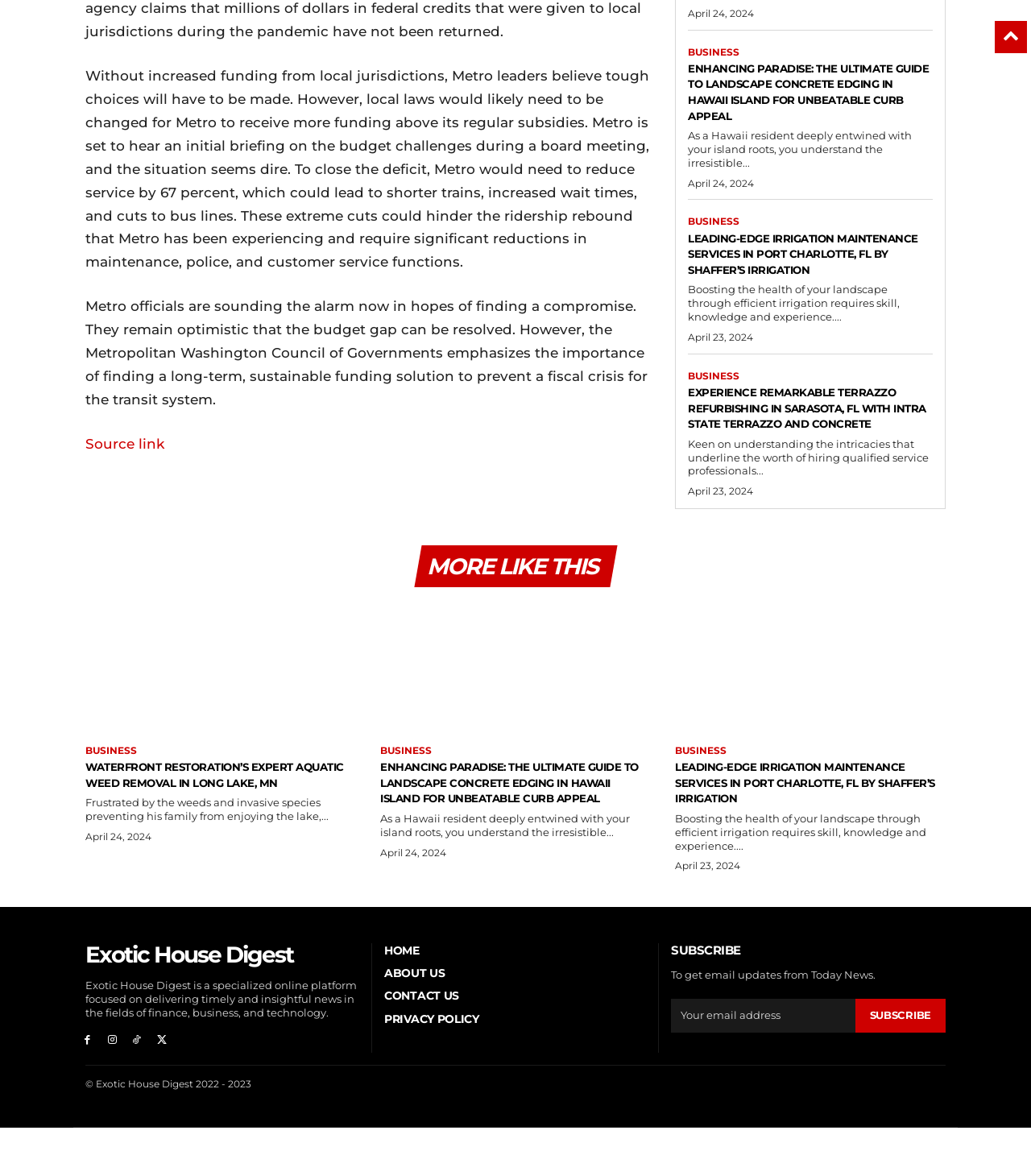Pinpoint the bounding box coordinates of the clickable element to carry out the following instruction: "Read the article 'ENHANCING PARADISE: THE ULTIMATE GUIDE TO LANDSCAPE CONCRETE EDGING IN HAWAII ISLAND FOR UNBEATABLE CURB APPEAL'."

[0.667, 0.065, 0.905, 0.132]